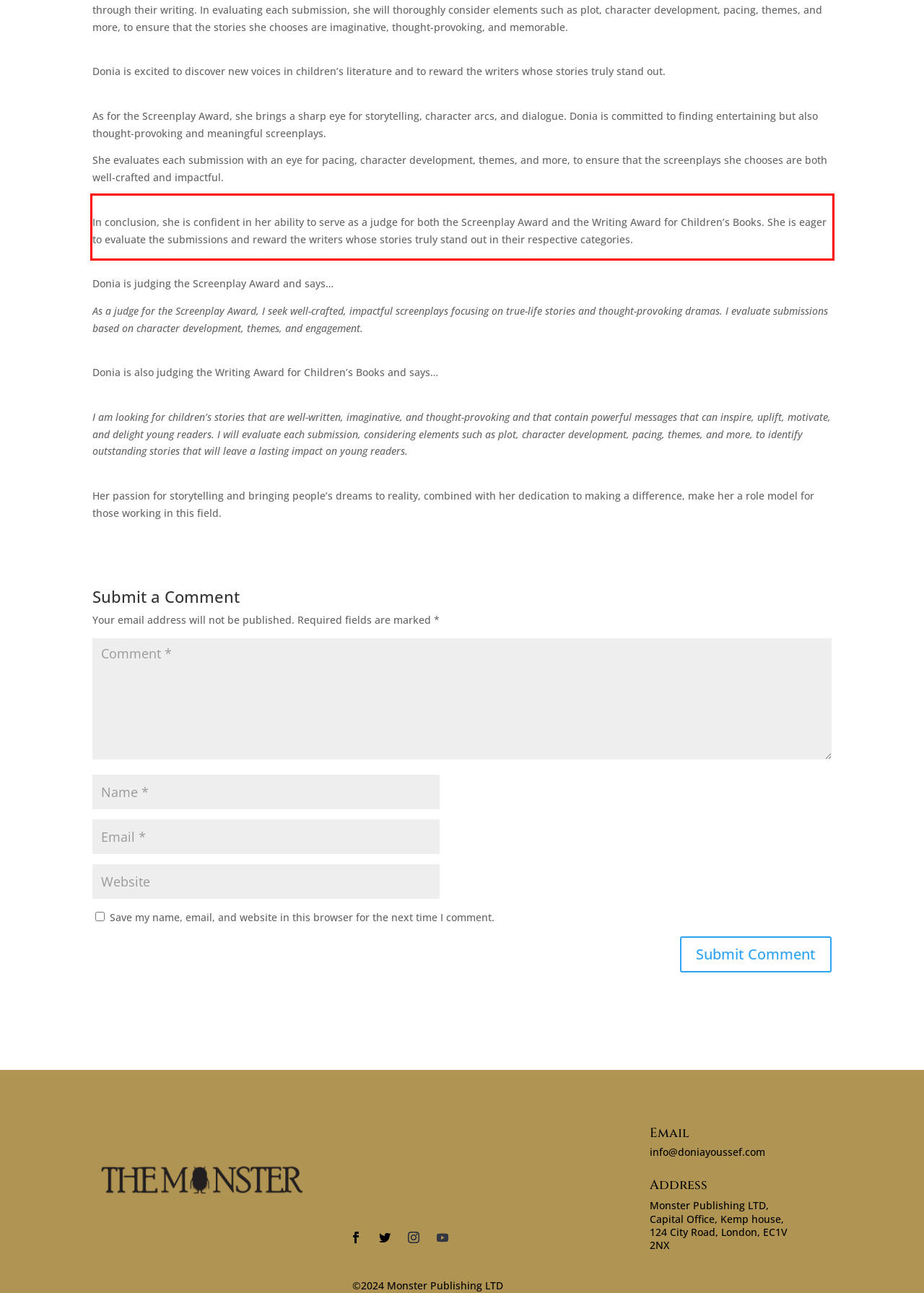From the screenshot of the webpage, locate the red bounding box and extract the text contained within that area.

In conclusion, she is confident in her ability to serve as a judge for both the Screenplay Award and the Writing Award for Children’s Books. She is eager to evaluate the submissions and reward the writers whose stories truly stand out in their respective categories.